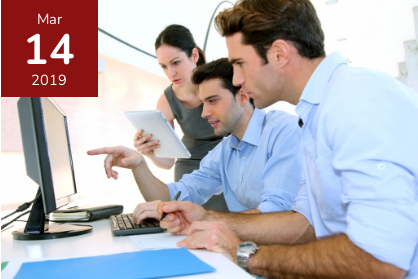What is the man in the light blue shirt doing?
Based on the image, answer the question in a detailed manner.

The central figure, a man in a light blue shirt, is gesturing towards the monitor, possibly discussing a project or data displayed, as they analyze information together with their colleagues.